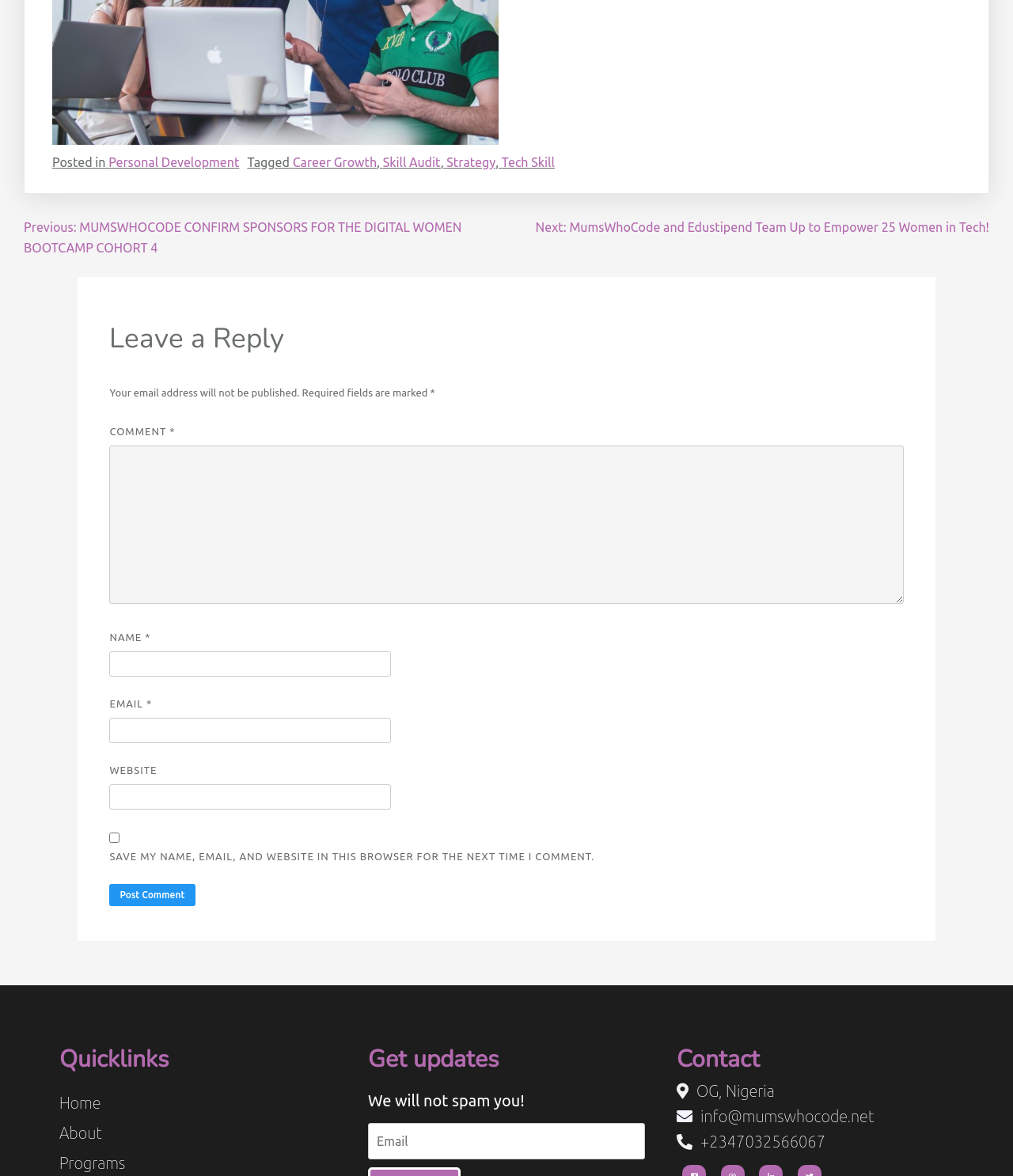Please indicate the bounding box coordinates for the clickable area to complete the following task: "Enter a comment". The coordinates should be specified as four float numbers between 0 and 1, i.e., [left, top, right, bottom].

[0.108, 0.379, 0.892, 0.514]